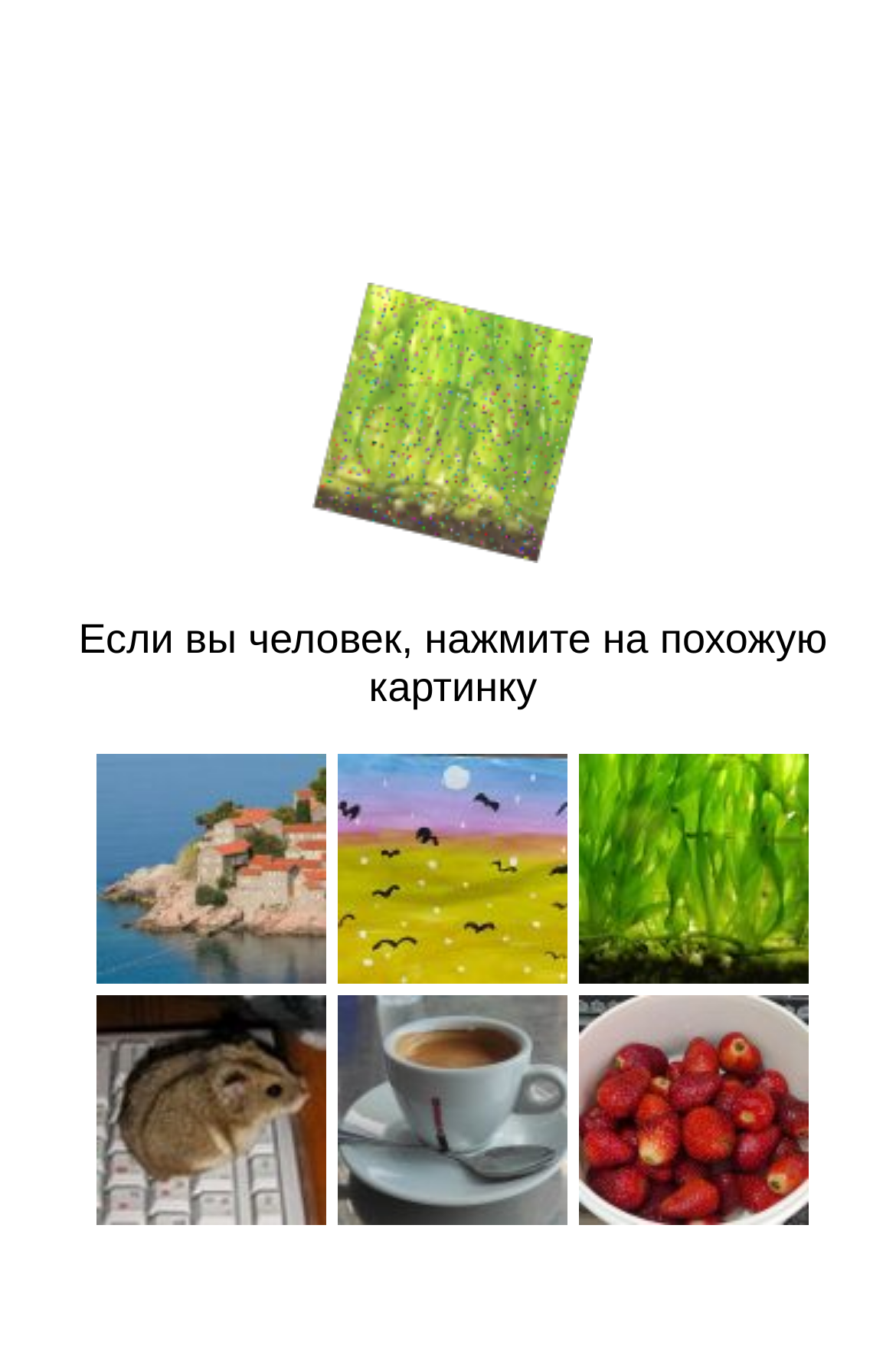Describe the entire webpage, focusing on both content and design.

This webpage appears to be a human verification page. At the top, there is a prominent image taking up about a third of the screen. Below the image, there is a static text that reads "Если вы человек, нажмите на похожую картинку" which translates to "If you are a human, click on a similar image". 

Below the text, there are three rows of images, with three images in each row. The images are evenly spaced and take up most of the screen. The top row of images starts from the left side of the screen, with the first image located about a quarter of the way from the left edge. The second image is in the middle, and the third image is about three-quarters of the way from the left edge. The same pattern is repeated for the second and third rows of images, which are located below the first row.